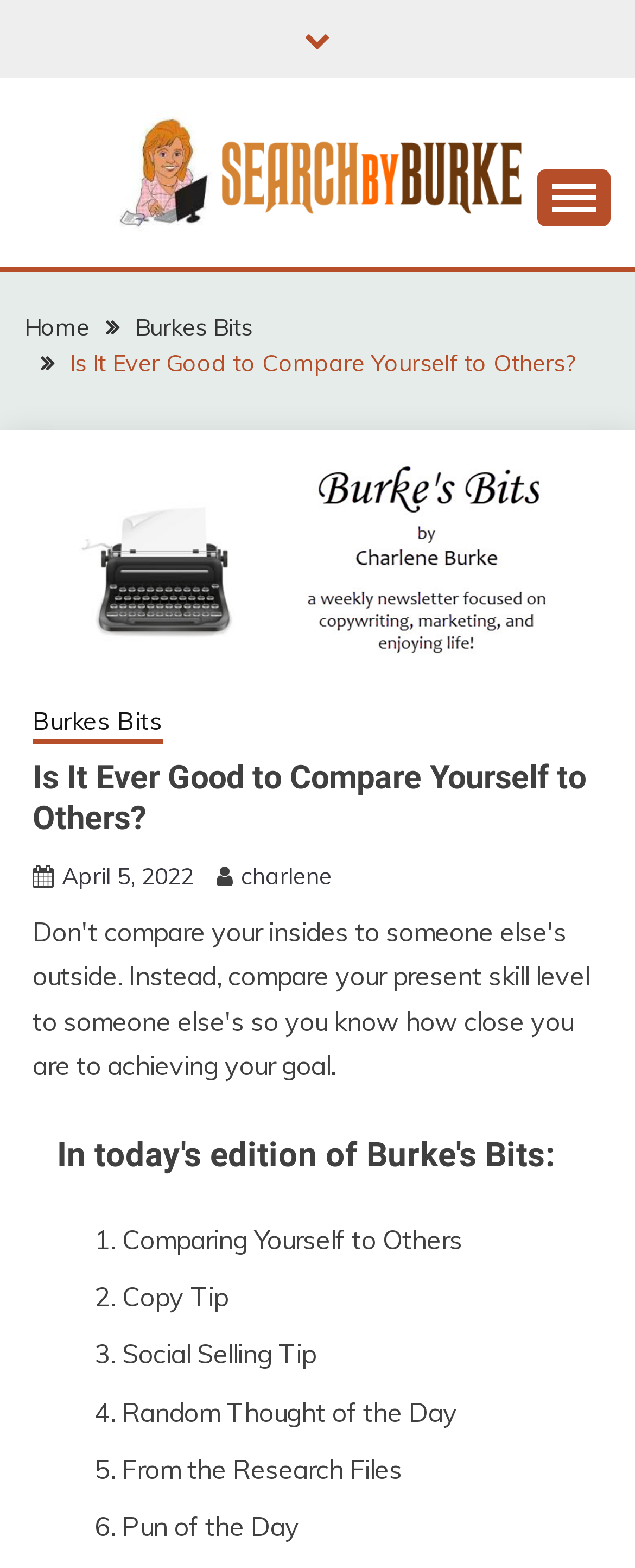Could you indicate the bounding box coordinates of the region to click in order to complete this instruction: "View advice and support".

None